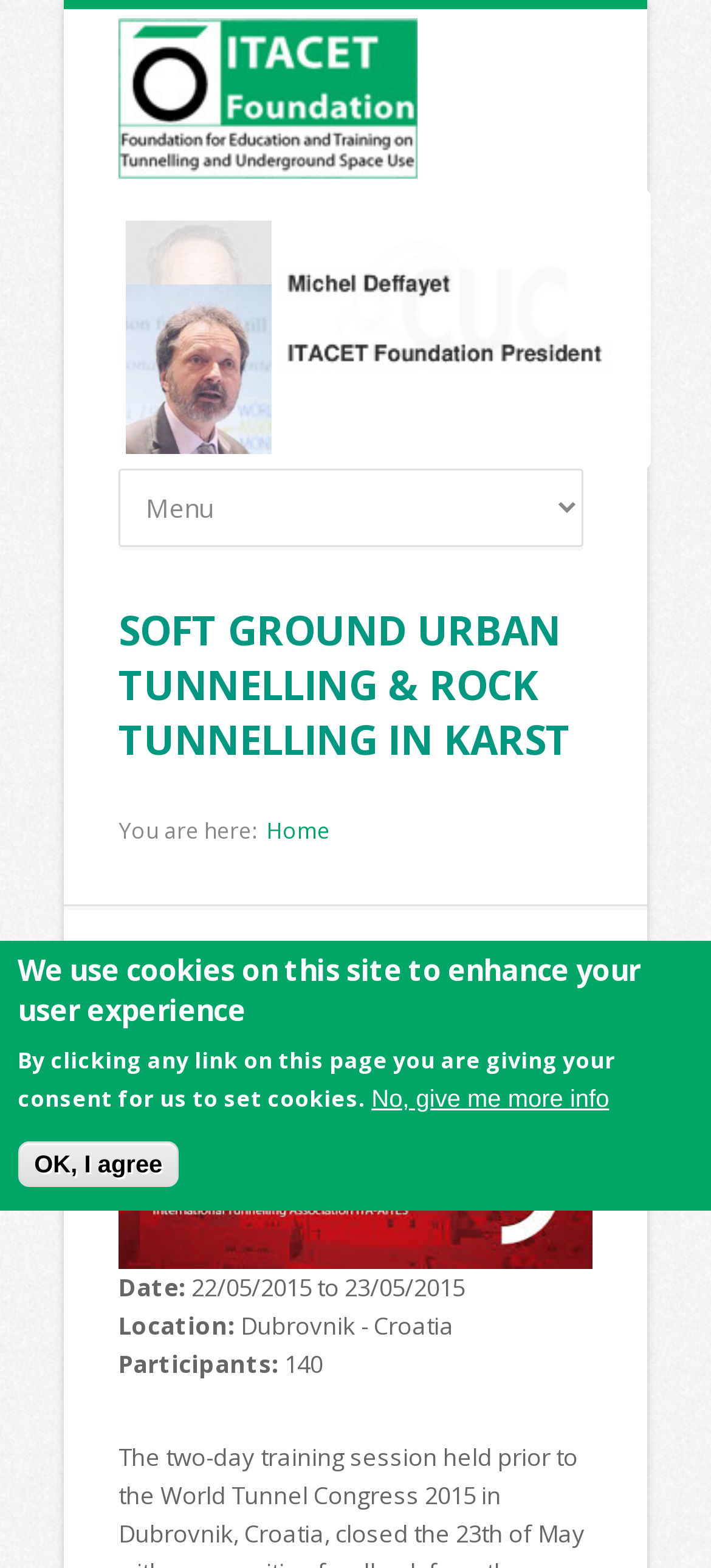Determine the bounding box coordinates in the format (top-left x, top-left y, bottom-right x, bottom-right y). Ensure all values are floating point numbers between 0 and 1. Identify the bounding box of the UI element described by: Skip to main content

[0.0, 0.0, 0.315, 0.001]